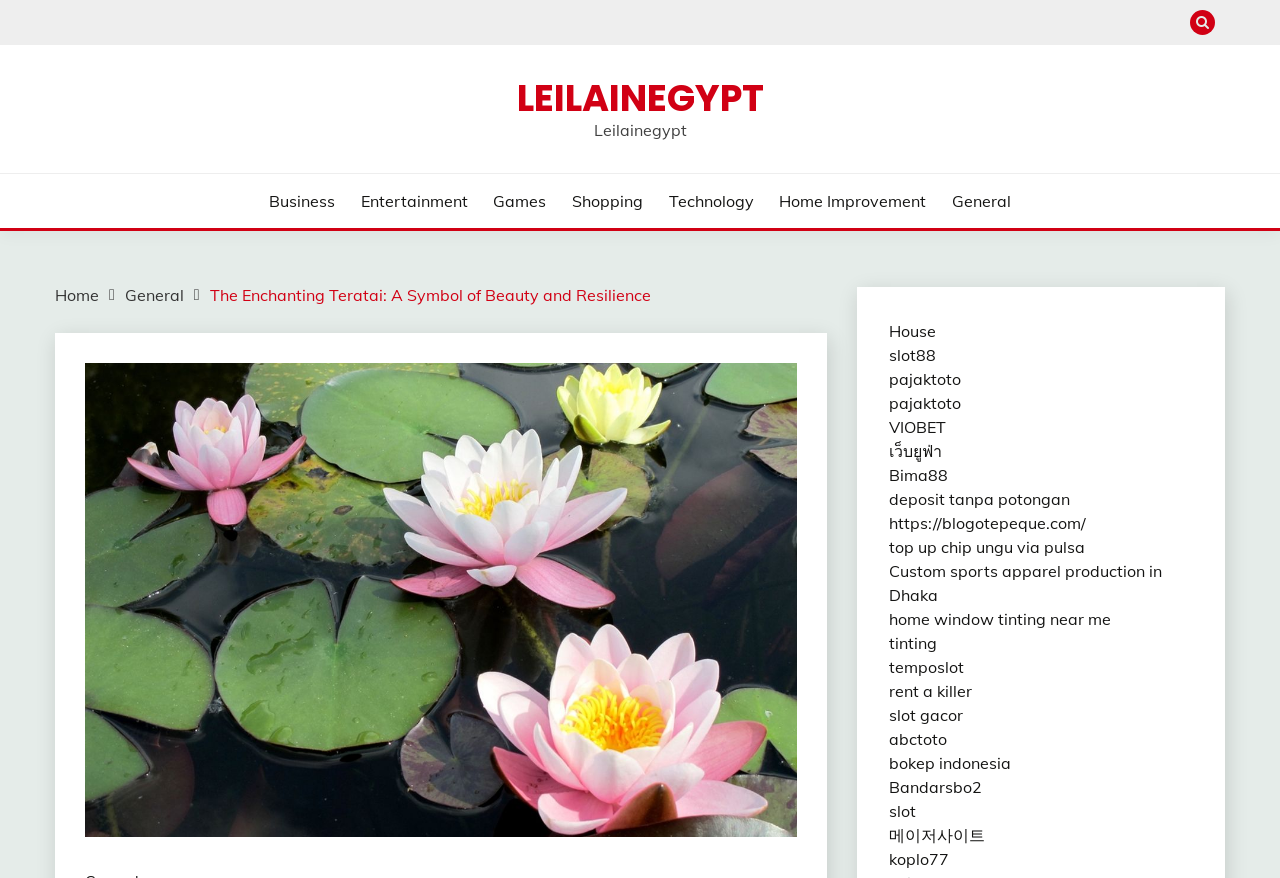What is the symbol of beauty and resilience?
Answer with a single word or phrase, using the screenshot for reference.

Teratai888